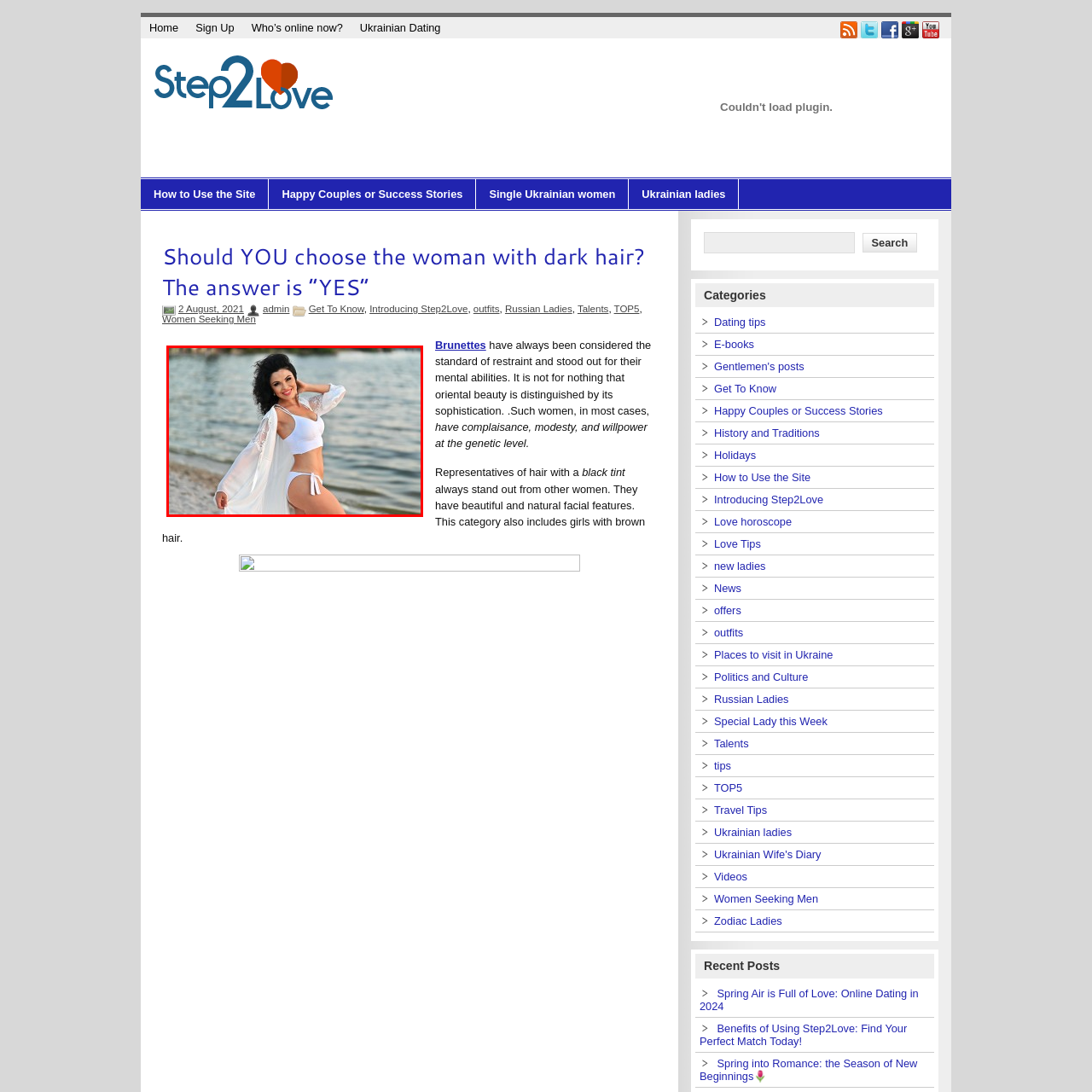What is the woman wearing?
Look at the image highlighted by the red bounding box and answer the question with a single word or brief phrase.

White bikini